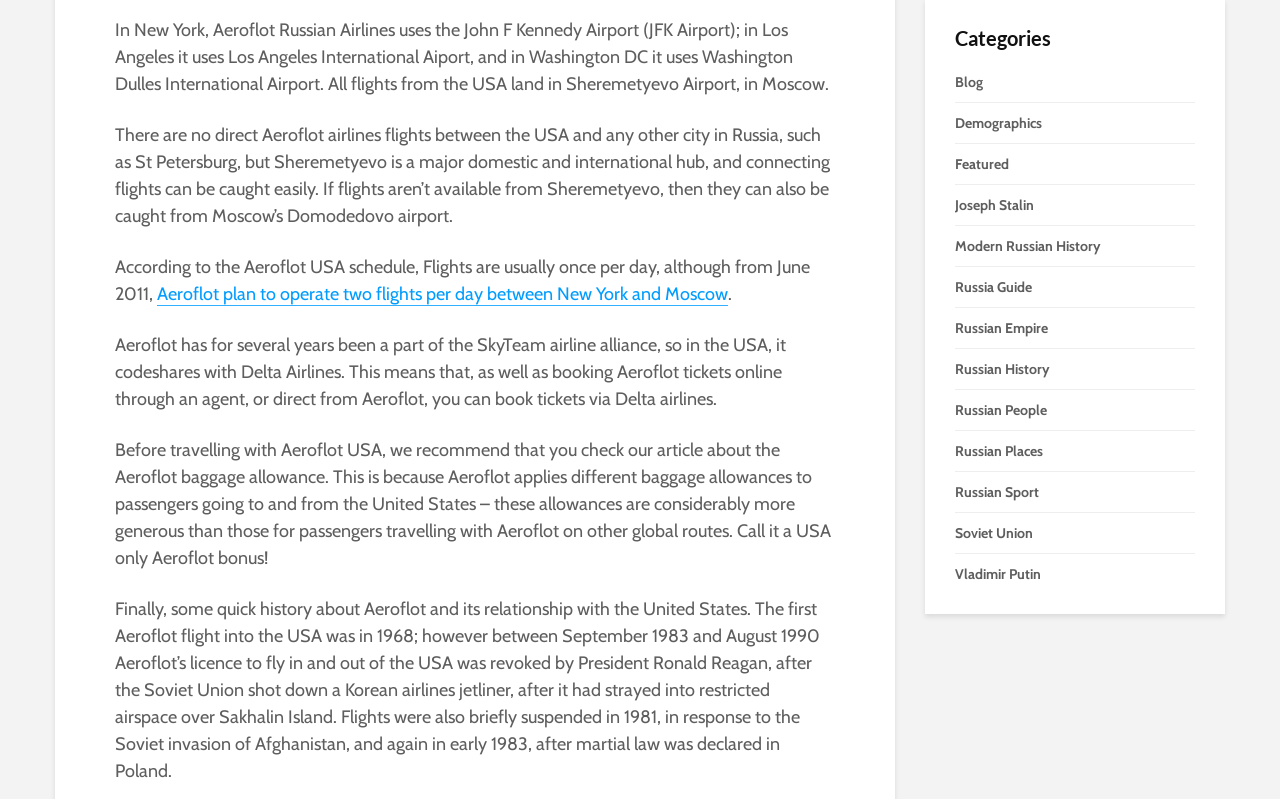From the given element description: "Modern Russian History", find the bounding box for the UI element. Provide the coordinates as four float numbers between 0 and 1, in the order [left, top, right, bottom].

[0.746, 0.296, 0.86, 0.321]